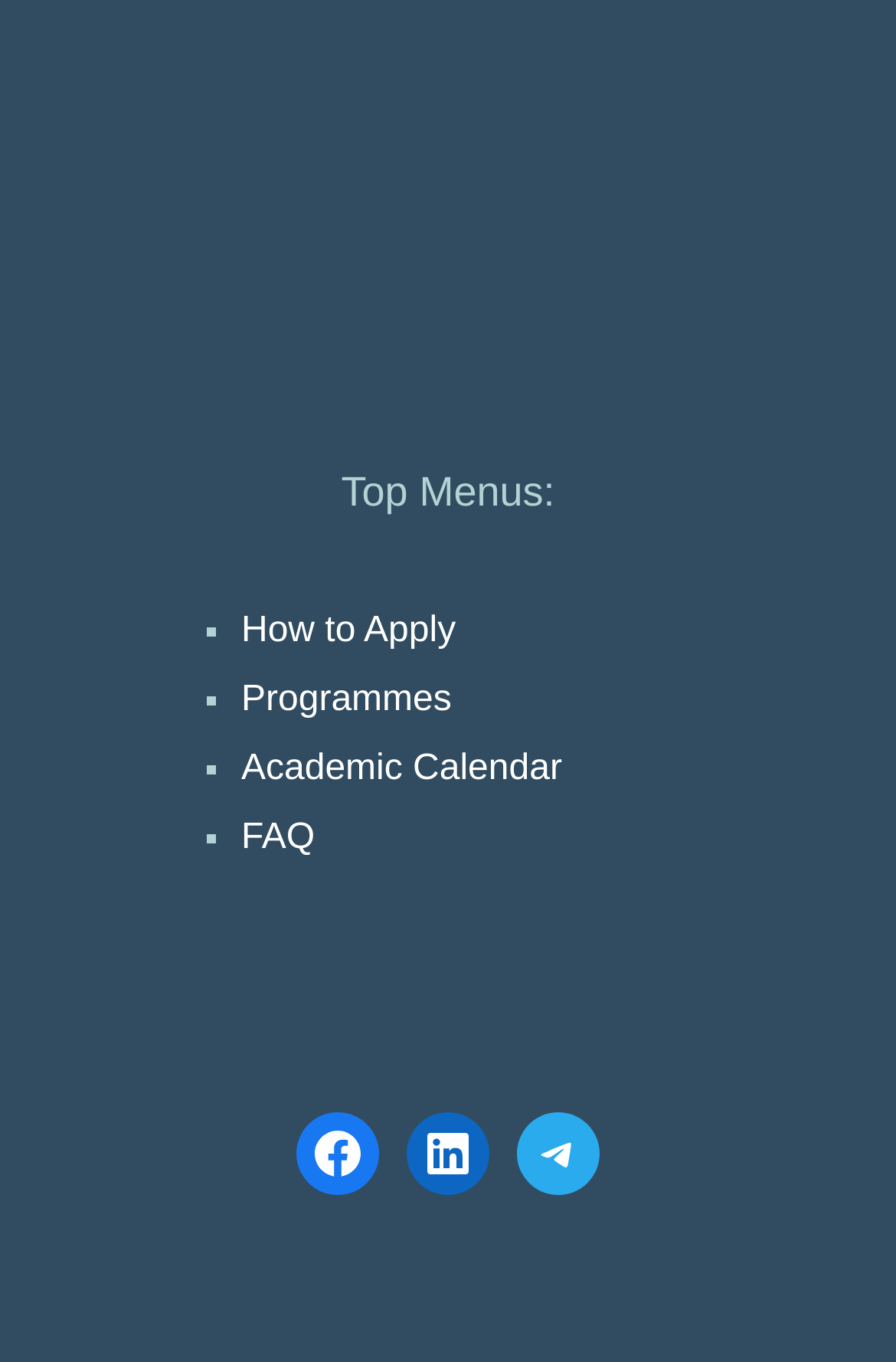What is the last menu item?
Using the visual information, respond with a single word or phrase.

FAQ